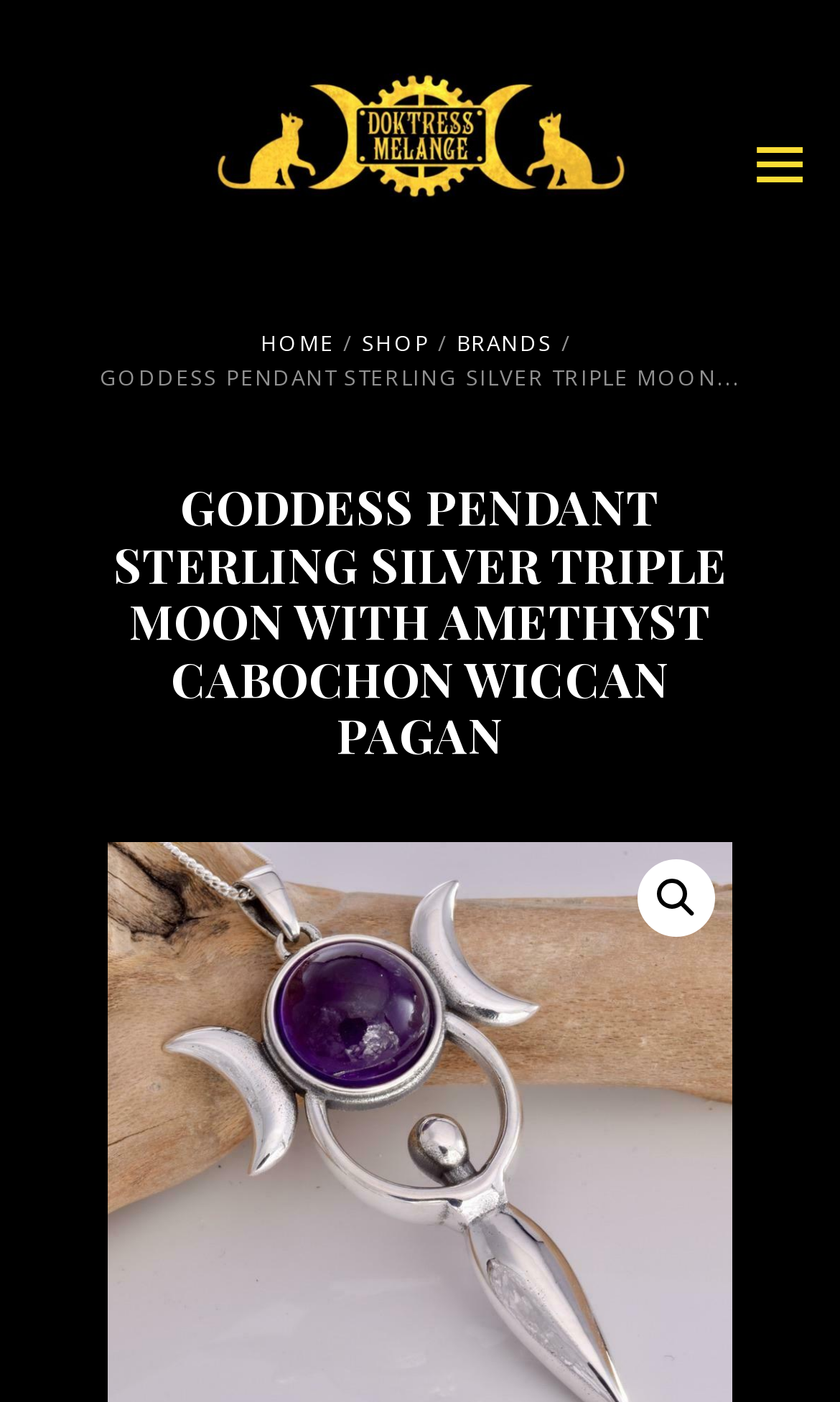Provide a brief response to the question below using one word or phrase:
How many navigation links are present at the top?

3